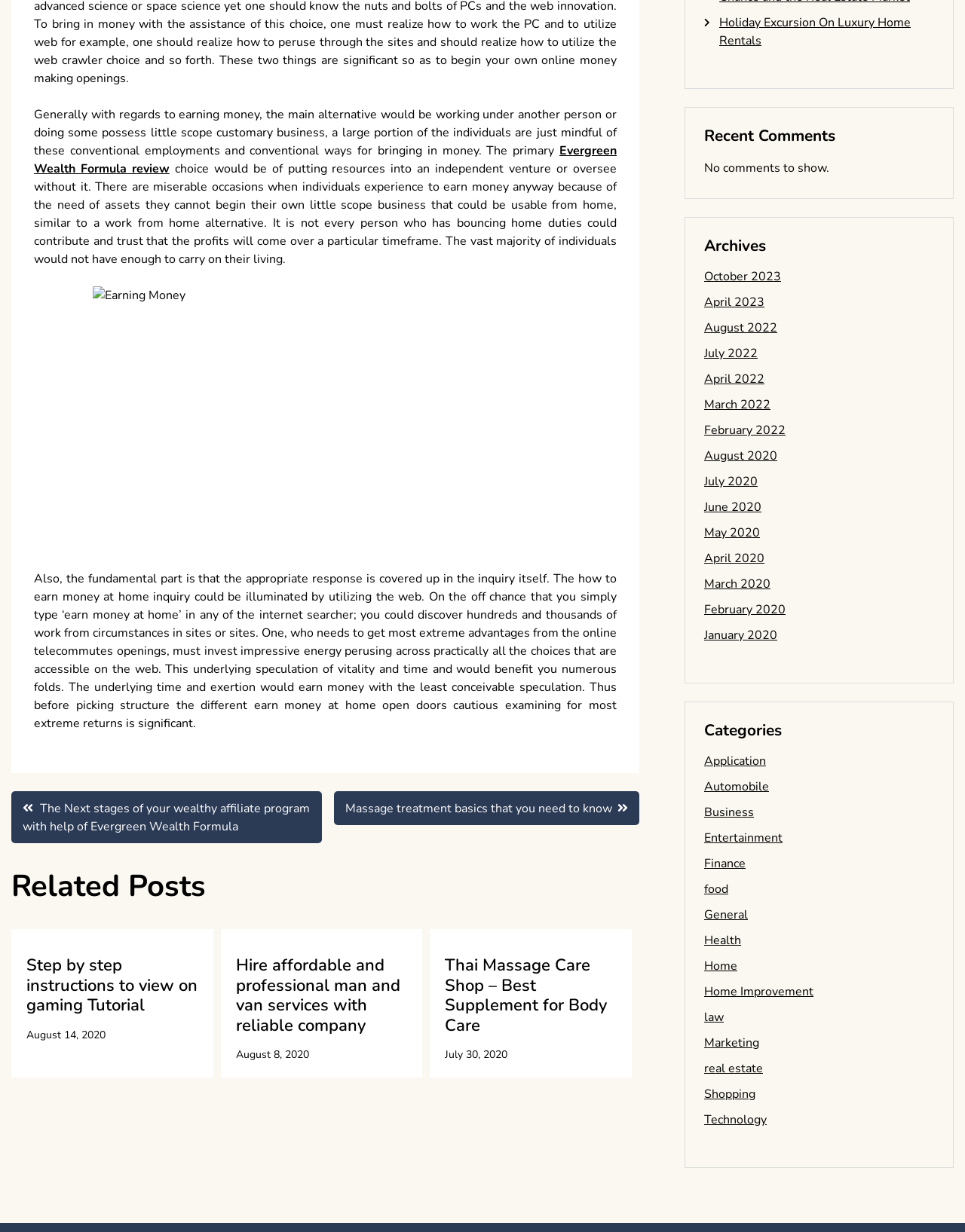Return the bounding box coordinates of the UI element that corresponds to this description: "August 8, 2020August 7, 2020". The coordinates must be given as four float numbers in the range of 0 and 1, [left, top, right, bottom].

[0.244, 0.85, 0.32, 0.862]